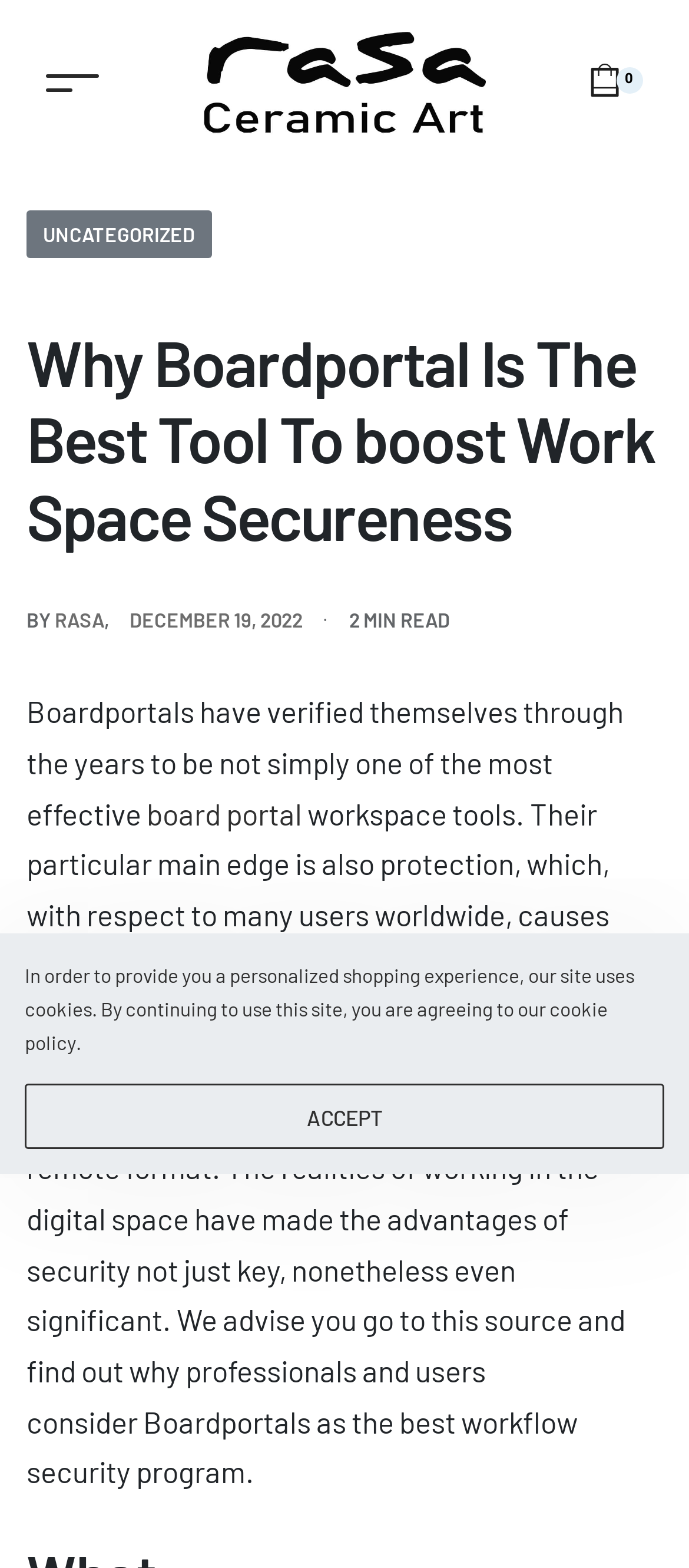Please provide a short answer using a single word or phrase for the question:
What is the main advantage of Boardportals?

security